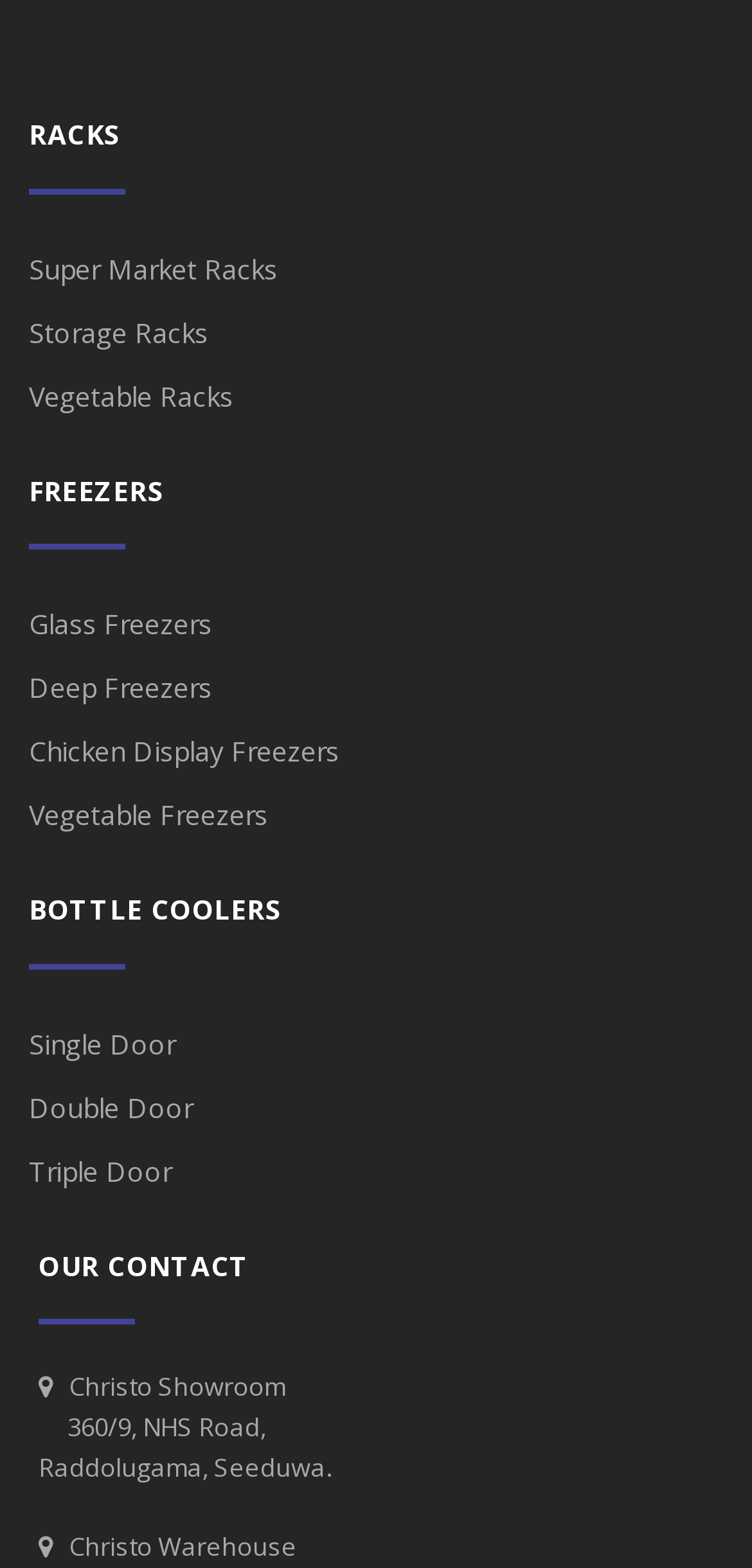Can you find the bounding box coordinates for the element to click on to achieve the instruction: "View Vegetable Freezers"?

[0.038, 0.499, 0.356, 0.54]